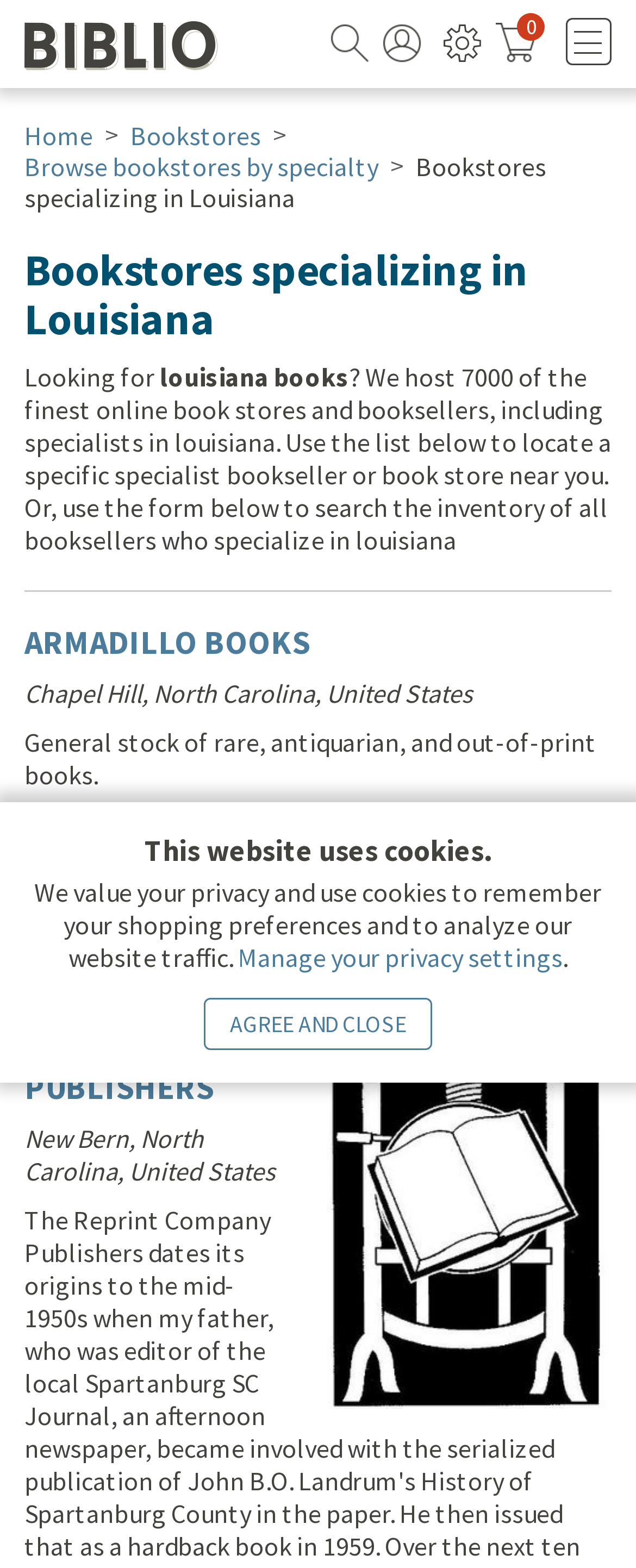How many bookstores are listed on this page?
Examine the image closely and answer the question with as much detail as possible.

I counted the number of bookstore listings on the page, which are ARMADILLO BOOKS and THE REPRINT COMPANY PUBLISHERS.